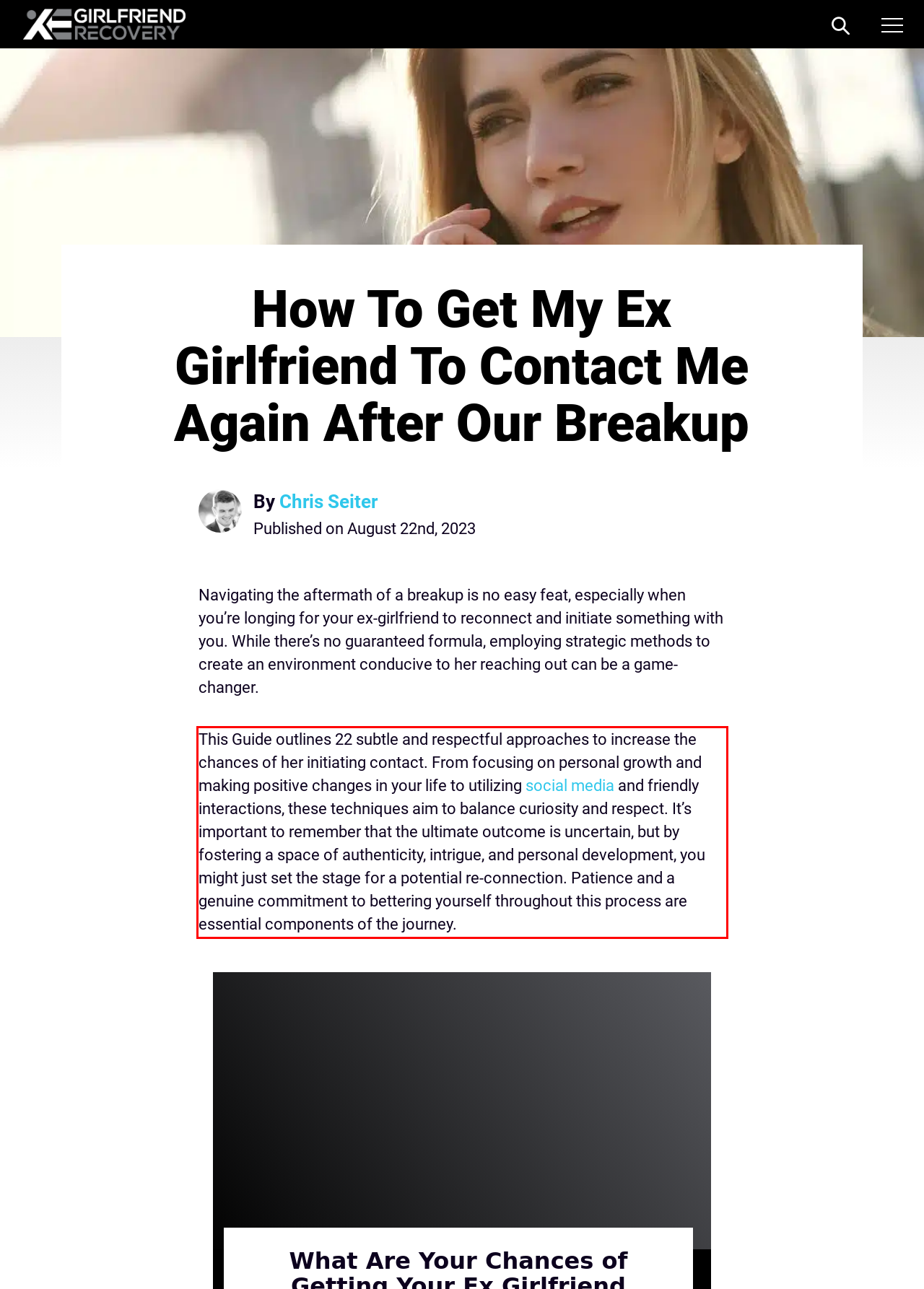Inspect the webpage screenshot that has a red bounding box and use OCR technology to read and display the text inside the red bounding box.

This Guide outlines 22 subtle and respectful approaches to increase the chances of her initiating contact. From focusing on personal growth and making positive changes in your life to utilizing social media and friendly interactions, these techniques aim to balance curiosity and respect. It’s important to remember that the ultimate outcome is uncertain, but by fostering a space of authenticity, intrigue, and personal development, you might just set the stage for a potential re-connection. Patience and a genuine commitment to bettering yourself throughout this process are essential components of the journey.